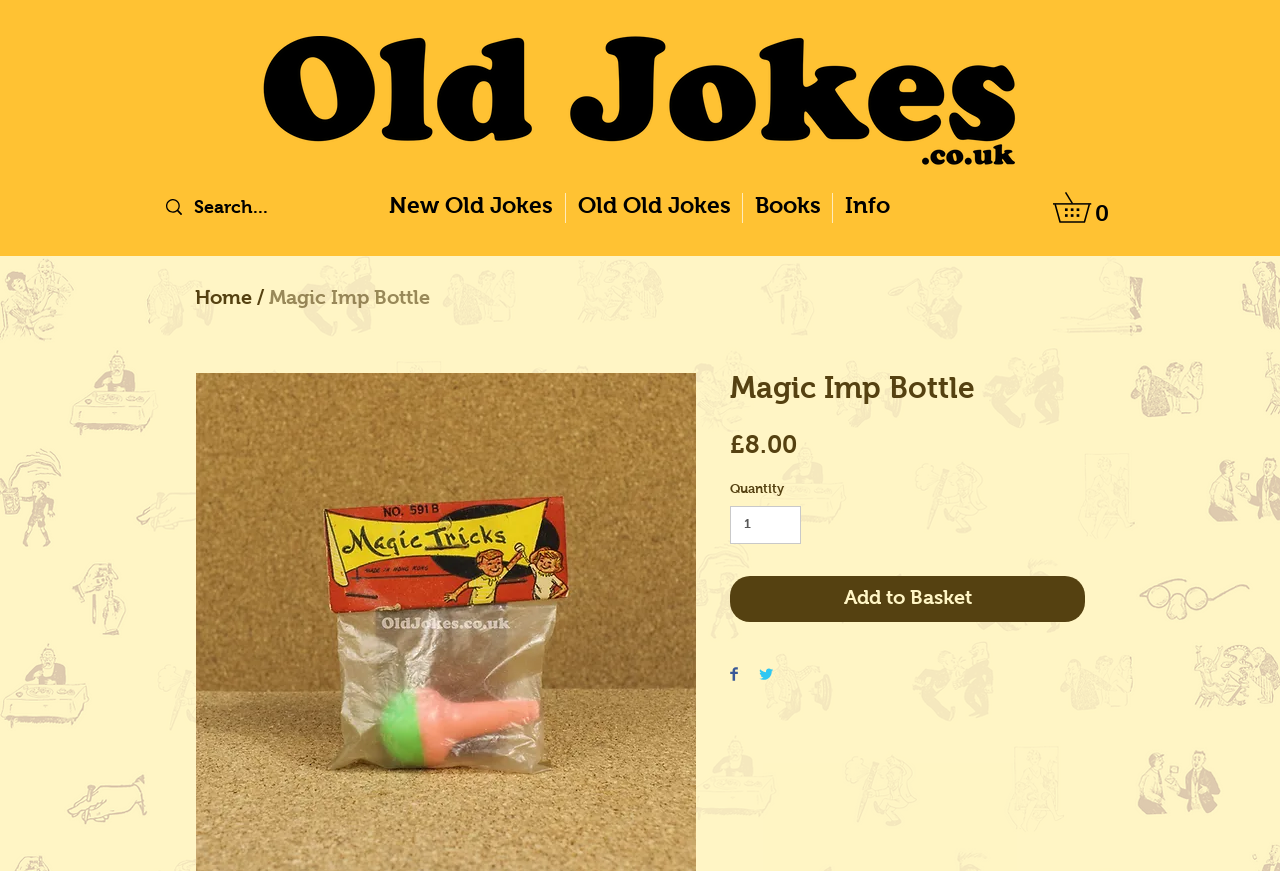Your task is to find and give the main heading text of the webpage.

Magic Imp Bottle